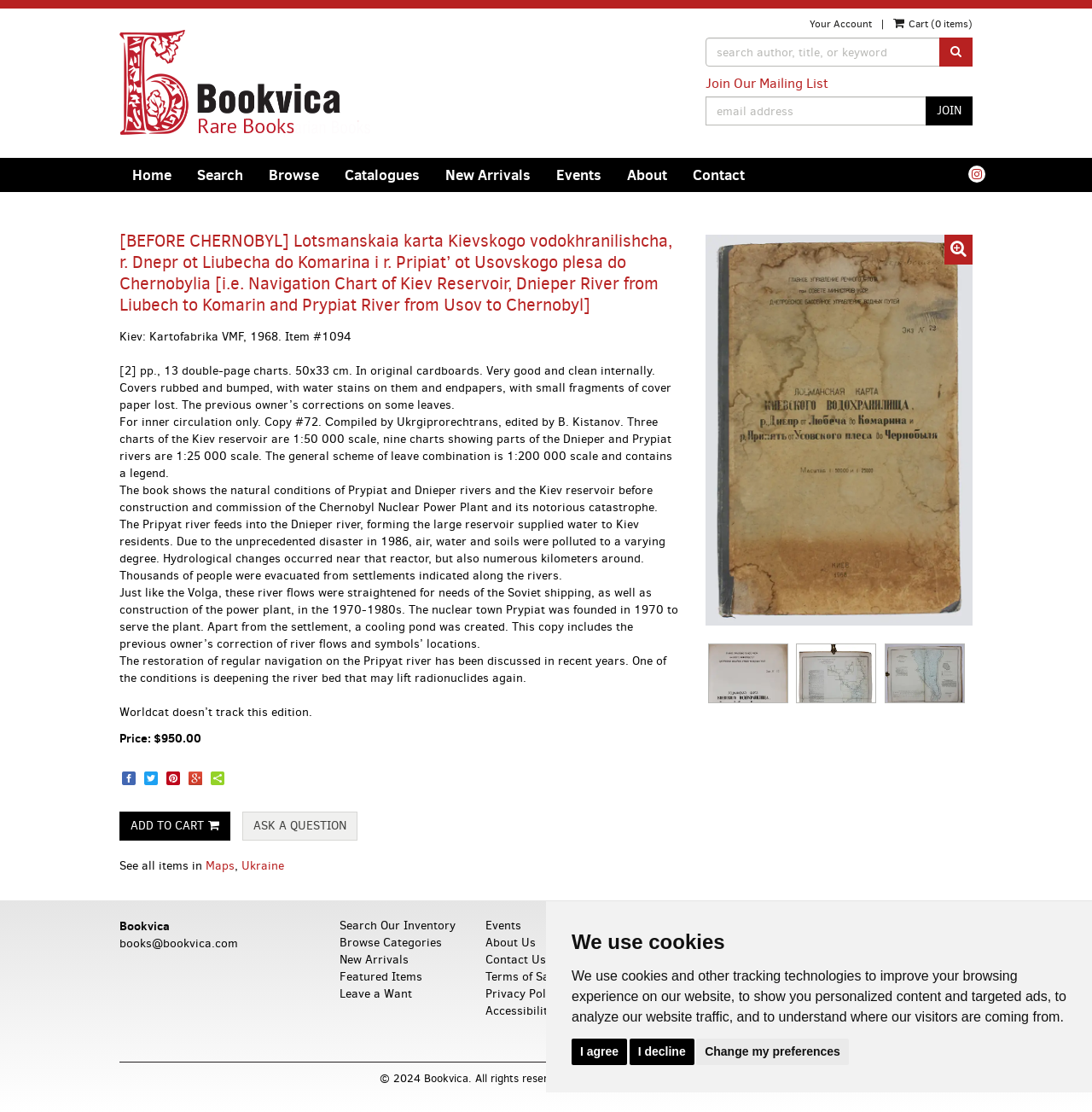Identify the bounding box coordinates for the element you need to click to achieve the following task: "View image 1 of 4 for item 1094". The coordinates must be four float values ranging from 0 to 1, formatted as [left, top, right, bottom].

[0.646, 0.211, 0.891, 0.563]